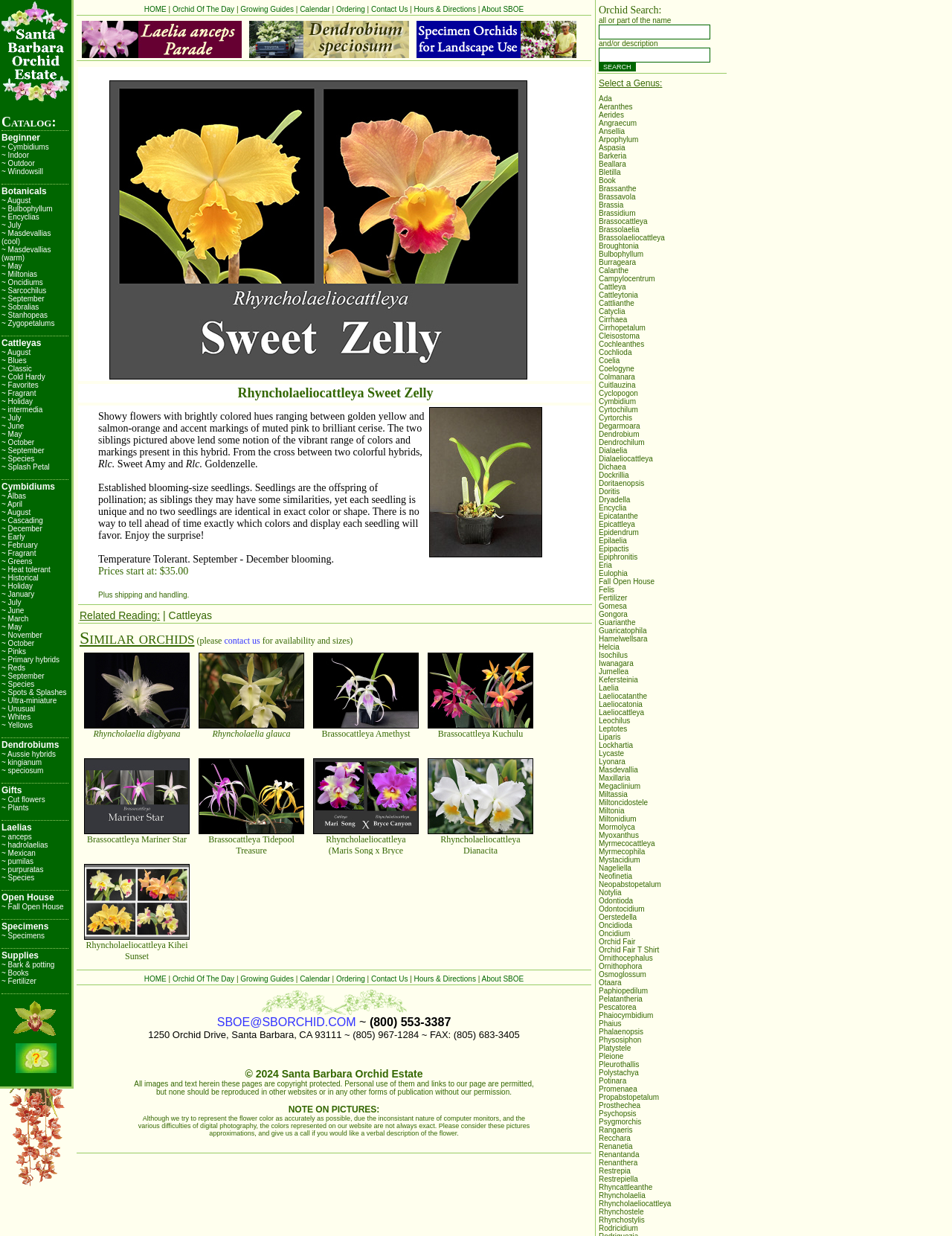Determine the bounding box of the UI component based on this description: "parent_node: Orchid Search: name="search" value="SEARCH"". The bounding box coordinates should be four float values between 0 and 1, i.e., [left, top, right, bottom].

[0.629, 0.051, 0.668, 0.058]